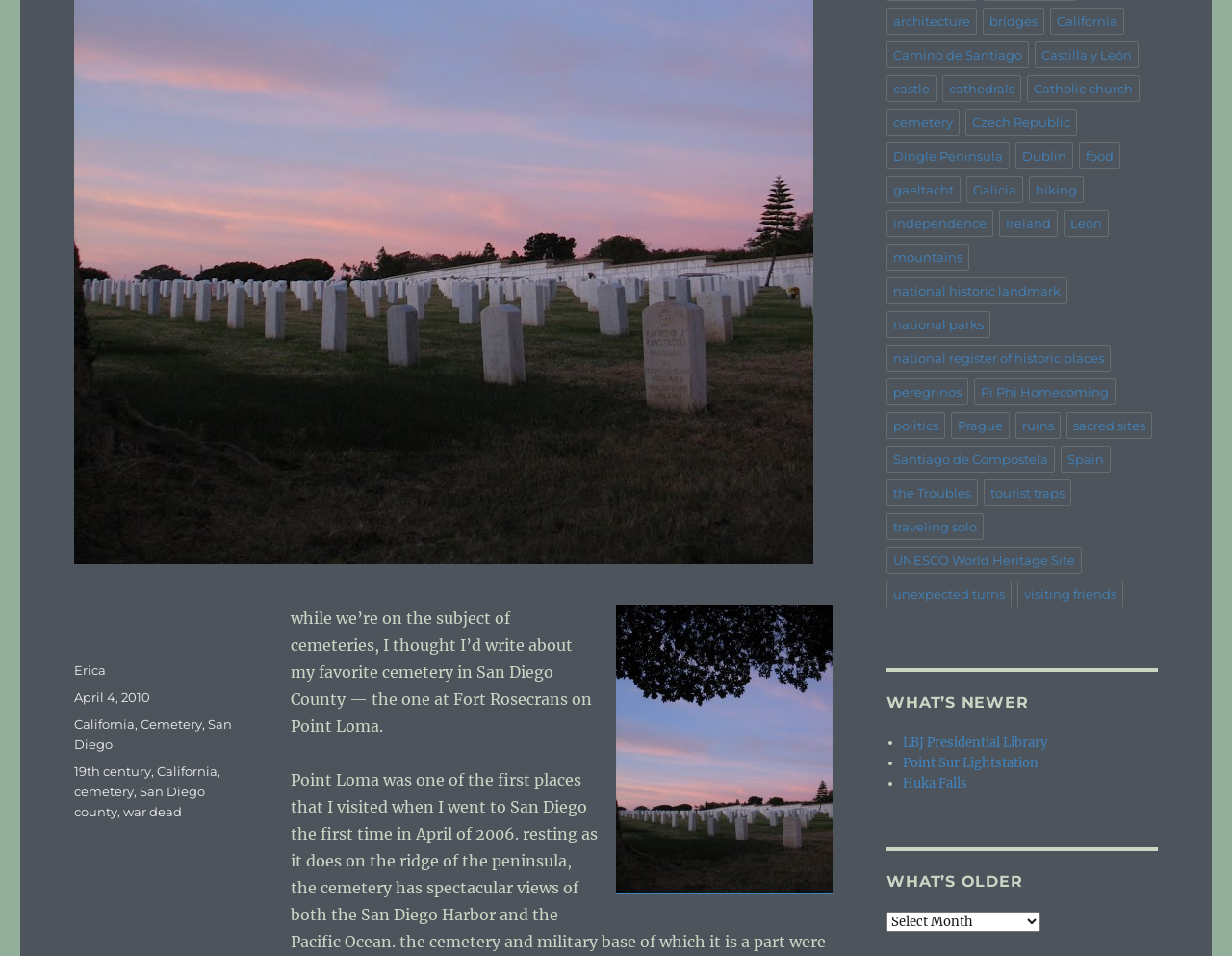Identify the bounding box for the described UI element. Provide the coordinates in (top-left x, top-left y, bottom-right x, bottom-right y) format with values ranging from 0 to 1: national register of historic places

[0.72, 0.36, 0.902, 0.389]